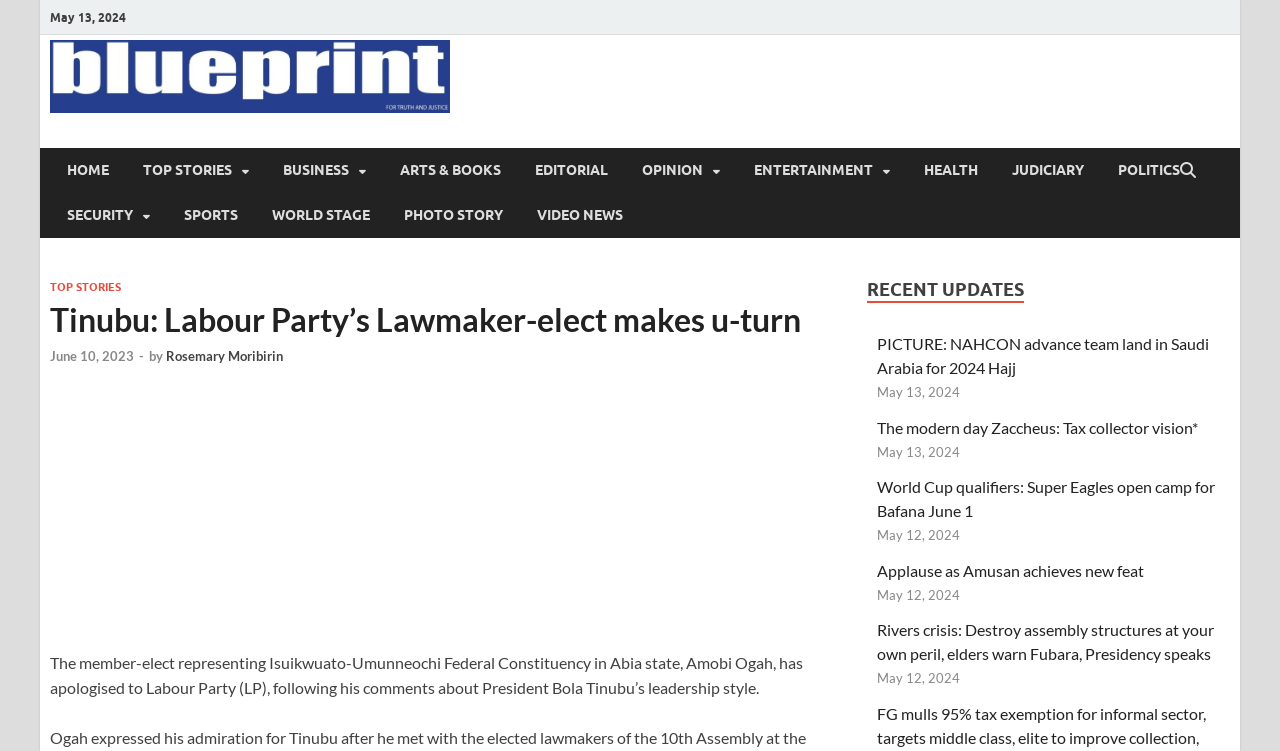With reference to the image, please provide a detailed answer to the following question: What is the title of the main article?

I looked for the main article title, which is usually displayed prominently on the webpage. The title 'Tinubu: Labour Party’s Lawmaker-elect makes u-turn' is displayed in a large font size, indicating that it is the main article title.